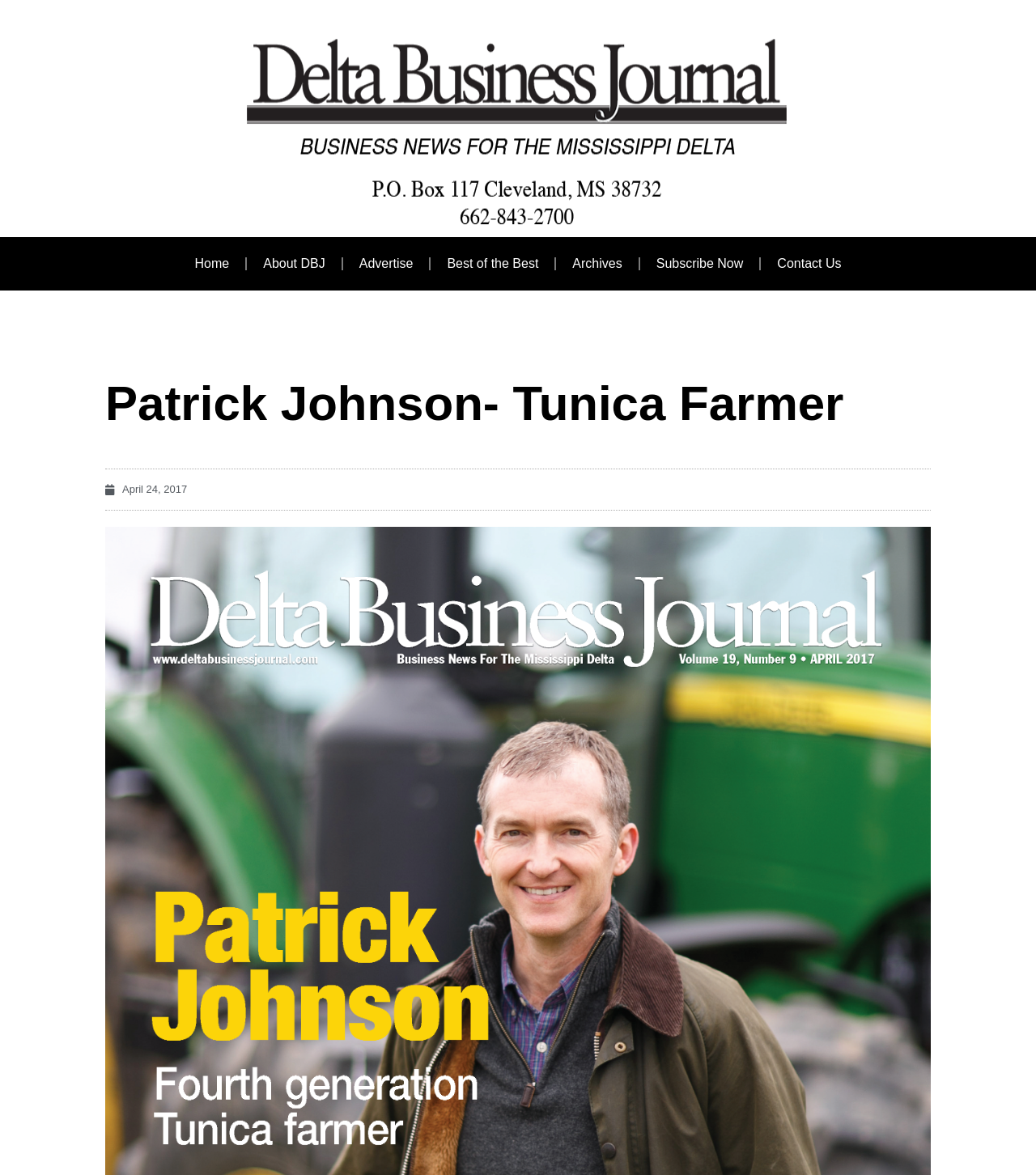Can you identify the bounding box coordinates of the clickable region needed to carry out this instruction: 'read article published on April 24, 2017'? The coordinates should be four float numbers within the range of 0 to 1, stated as [left, top, right, bottom].

[0.102, 0.41, 0.181, 0.423]